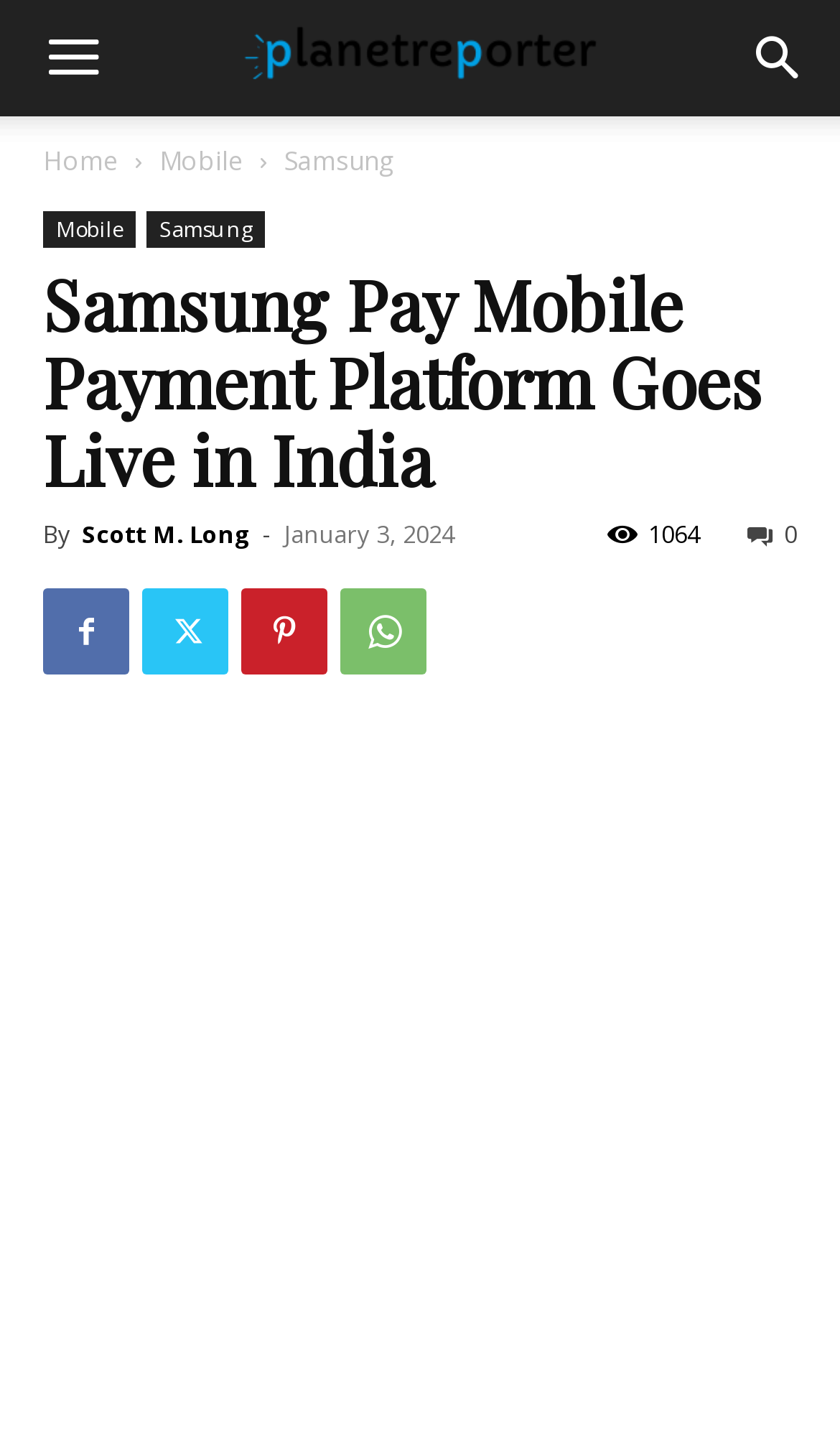Provide an in-depth caption for the contents of the webpage.

The webpage is about Samsung Pay, a mobile payment platform, launching in India. At the top left corner, there is a "Menu" button, and at the top right corner, there is a "Search" button. Below these buttons, there are three links: "Home", "Mobile", and "Samsung". The "Samsung" link has a dropdown menu with two sub-links: "Mobile" and "Samsung".

The main content of the webpage is a news article with the title "Samsung Pay Mobile Payment Platform Goes Live in India" in a large font. Below the title, there is a byline that reads "By Scott M. Long" and a timestamp "January 3, 2024". There is also a share button with a count of 1064 shares.

On the right side of the article, there are four social media links represented by icons. Below the article, there is a large advertisement that takes up the rest of the page.